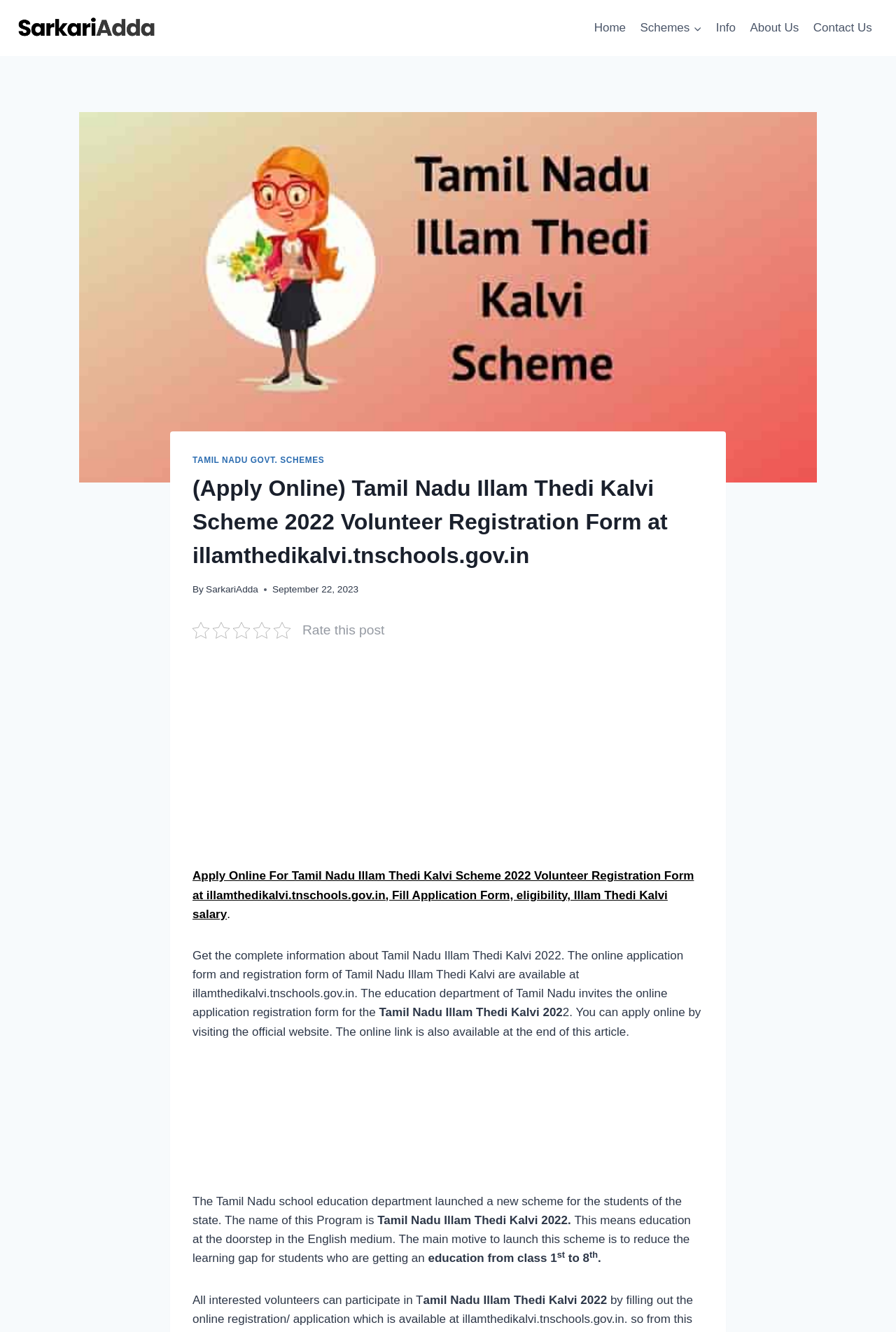Find the bounding box coordinates for the element that must be clicked to complete the instruction: "Click on the 'About Us' link". The coordinates should be four float numbers between 0 and 1, indicated as [left, top, right, bottom].

[0.829, 0.009, 0.9, 0.034]